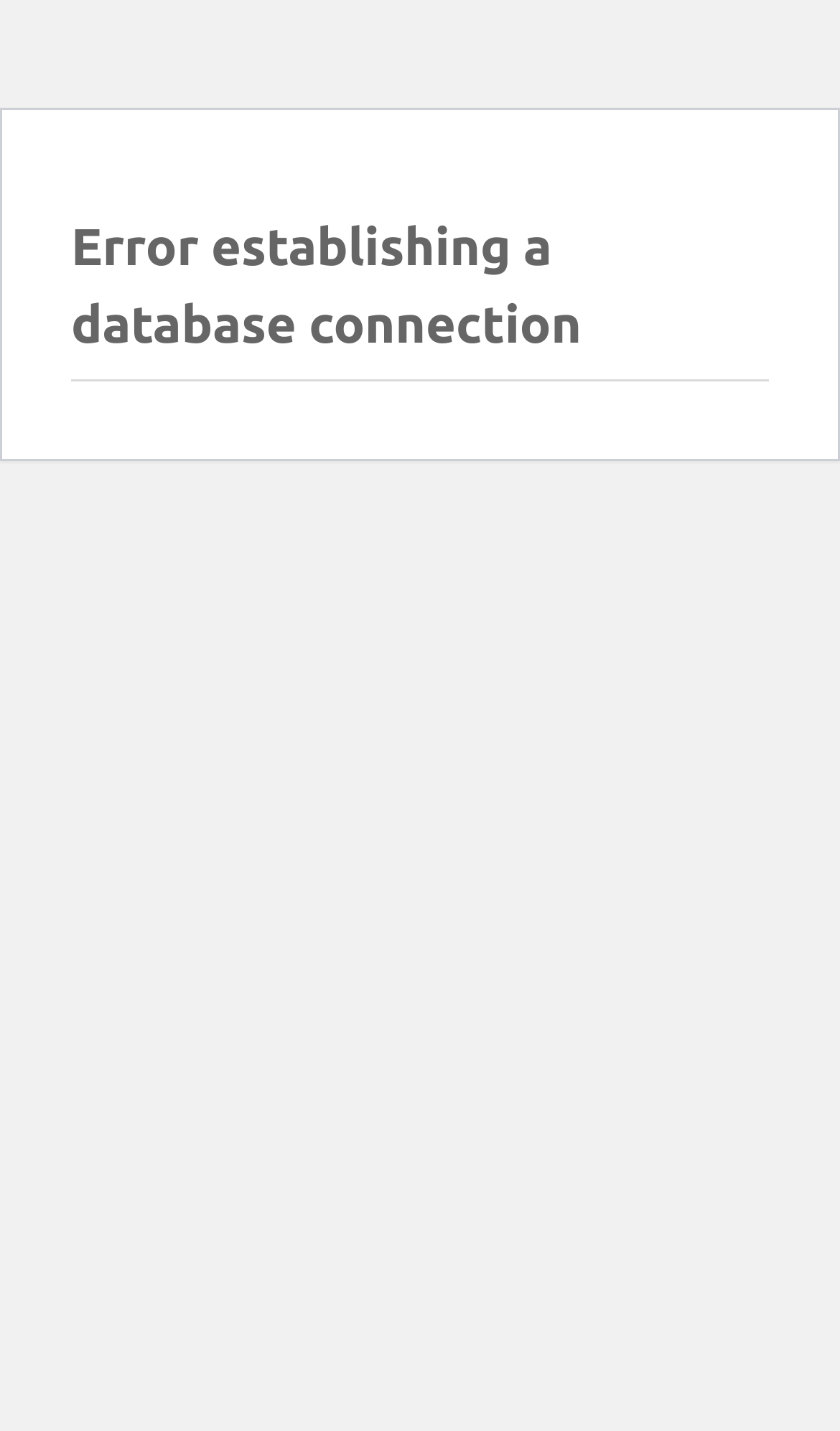Find and generate the main title of the webpage.

Error establishing a database connection